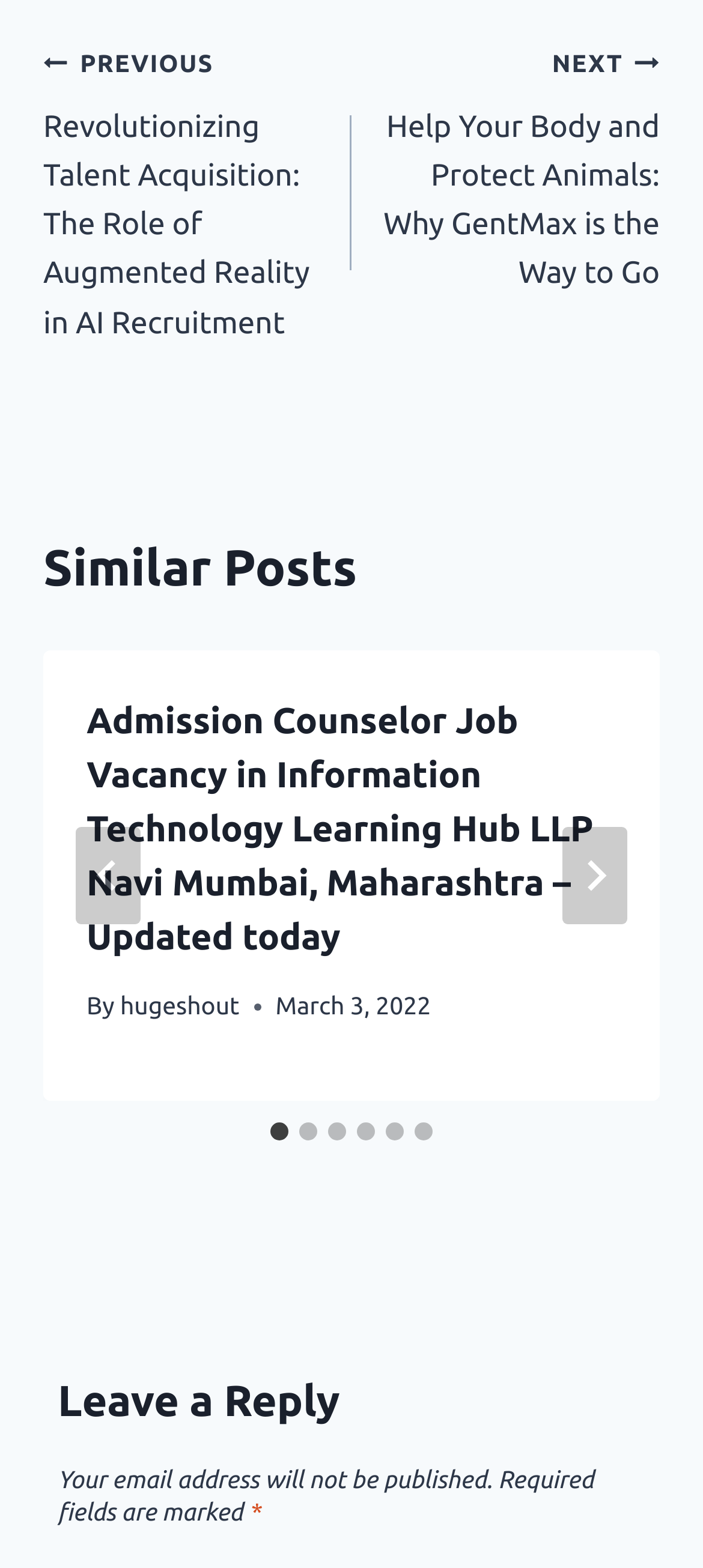Identify and provide the bounding box coordinates of the UI element described: "aria-label="Go to slide 5"". The coordinates should be formatted as [left, top, right, bottom], with each number being a float between 0 and 1.

[0.549, 0.716, 0.574, 0.727]